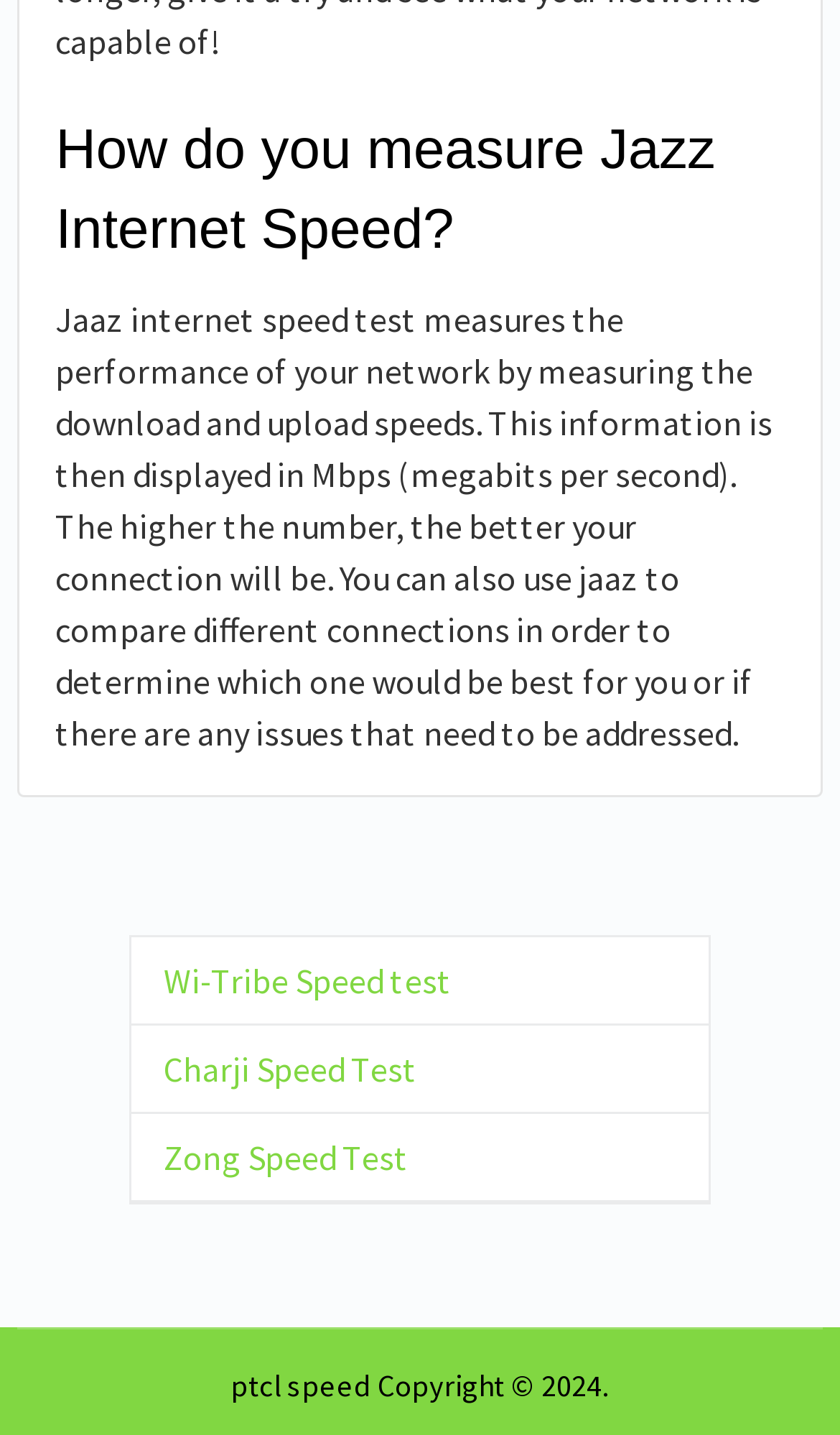What is the unit of measurement for internet speed?
Observe the image and answer the question with a one-word or short phrase response.

Mbps